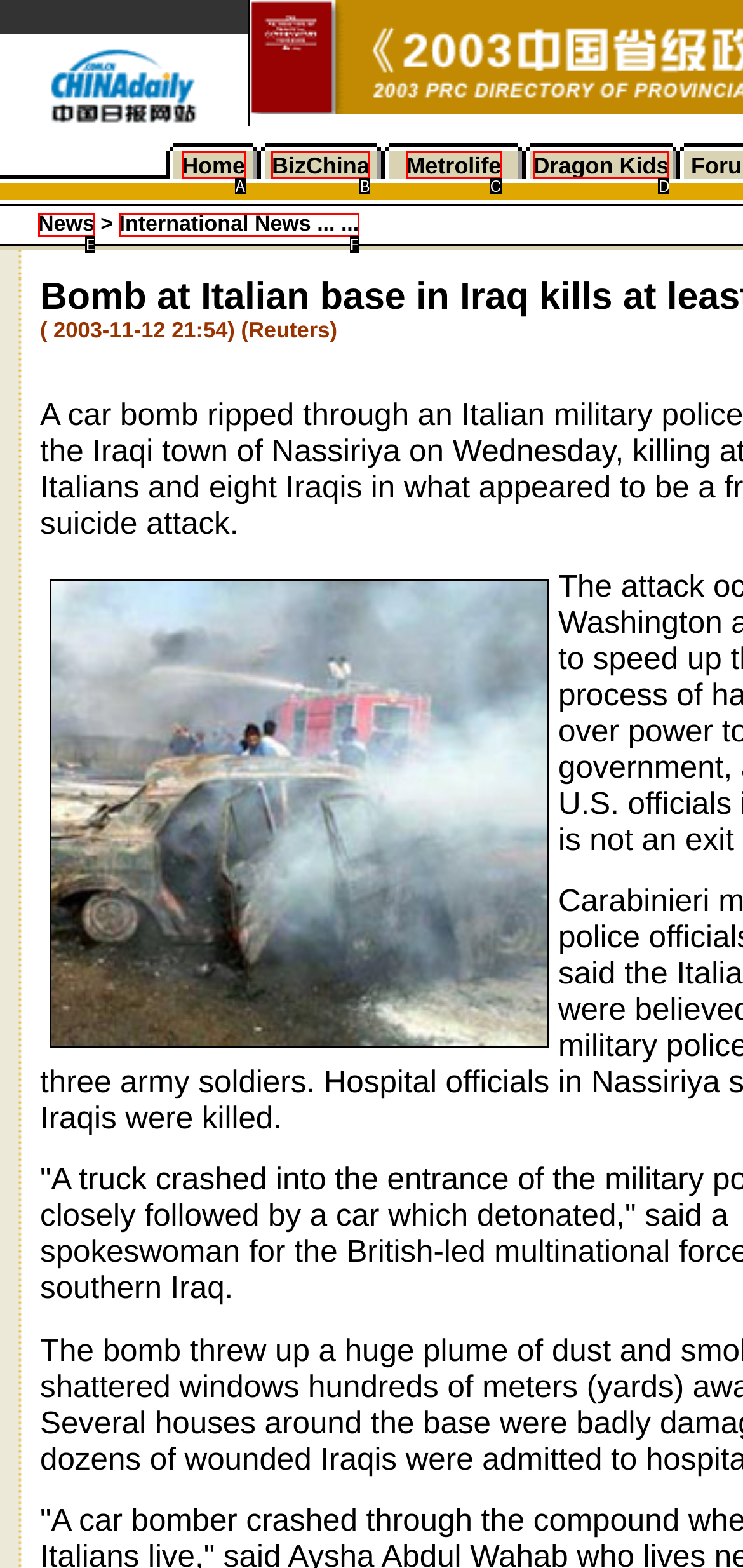From the given choices, determine which HTML element matches the description: International News ... .... Reply with the appropriate letter.

F